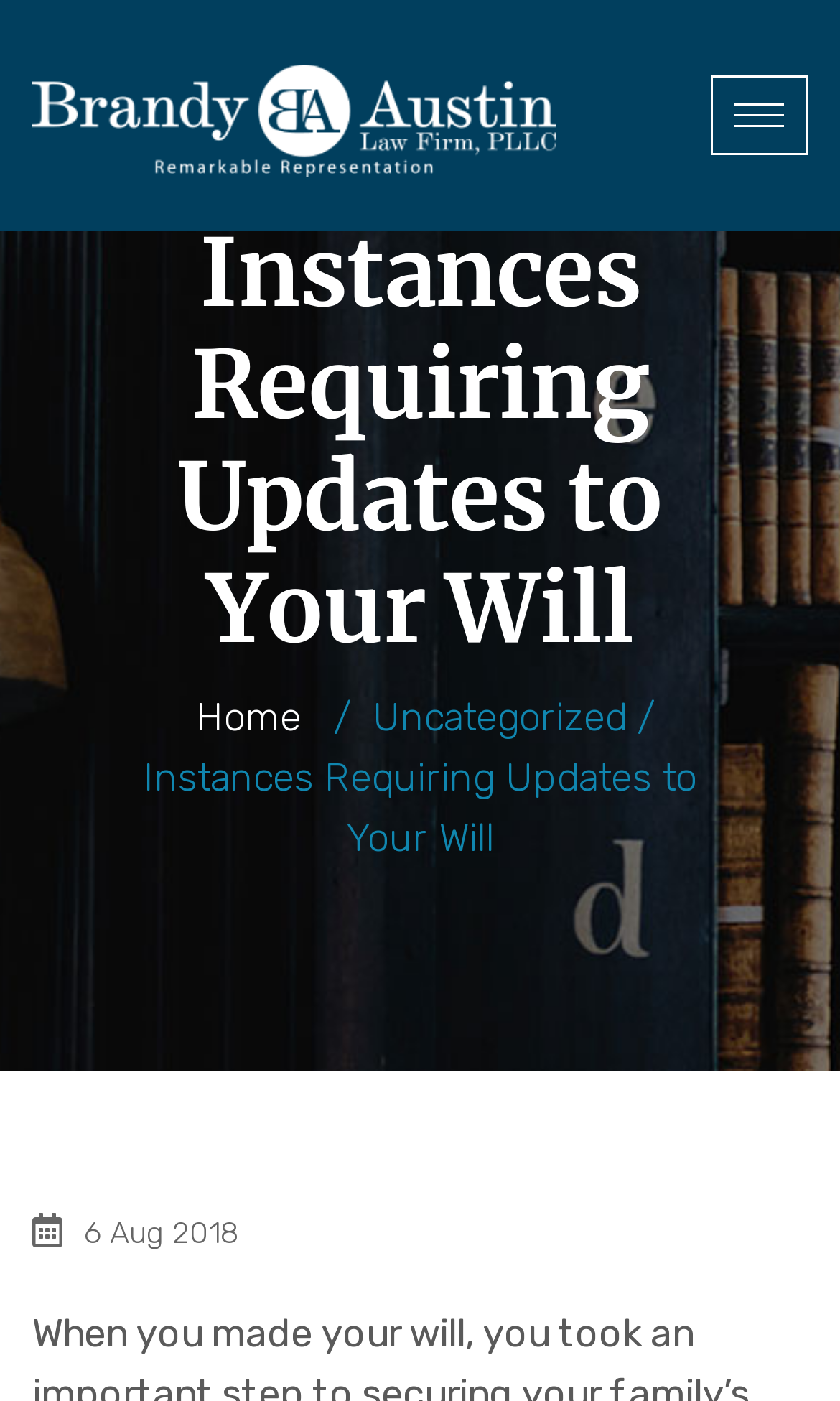Answer the question with a brief word or phrase:
What is the date of the article?

6 Aug 2018